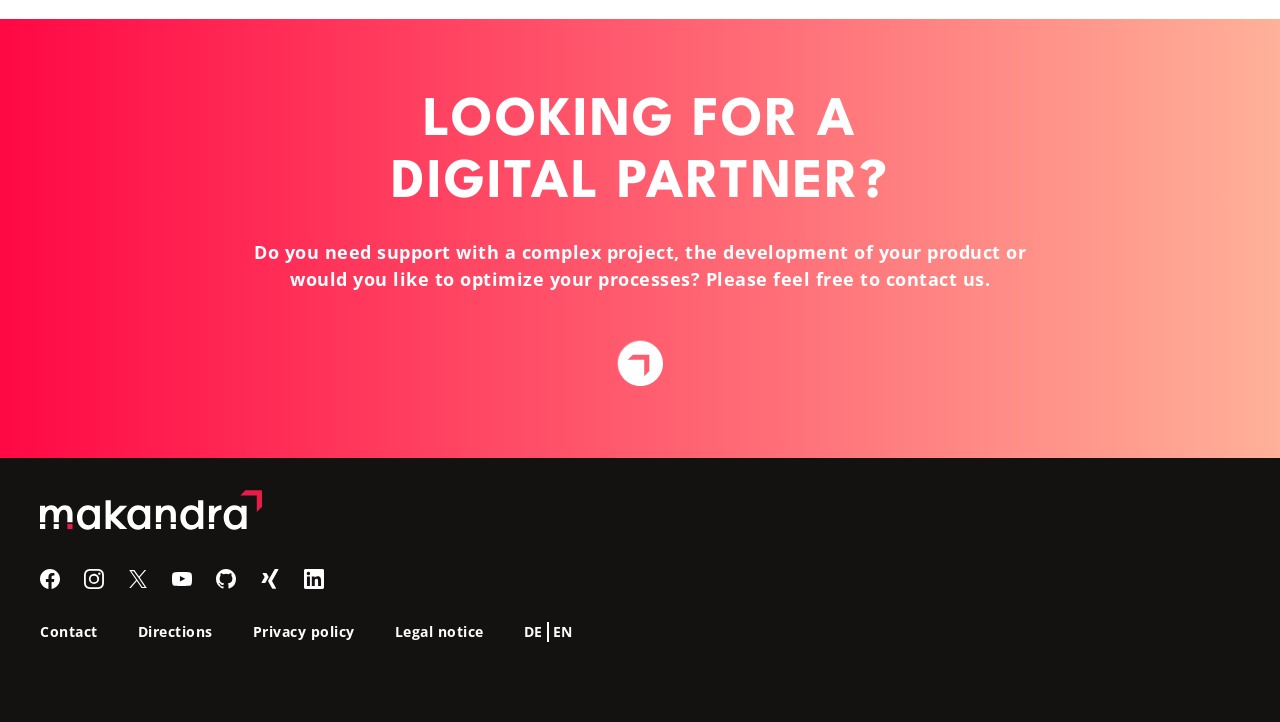Please identify the bounding box coordinates of the area I need to click to accomplish the following instruction: "Visit Facebook page".

[0.025, 0.778, 0.053, 0.826]